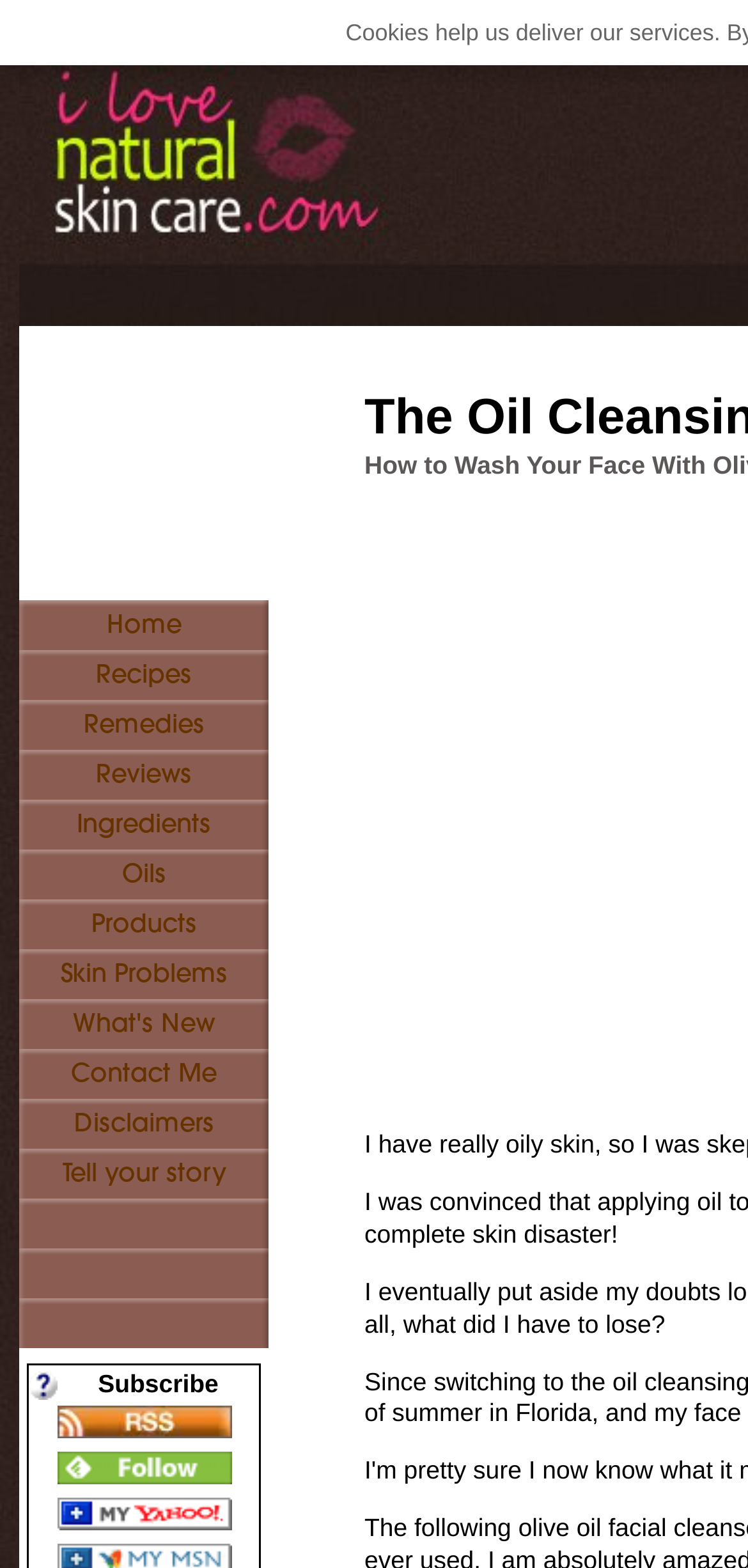Extract the text of the main heading from the webpage.

The Oil Cleansing Method
How to Wash Your Face With Olive Oil